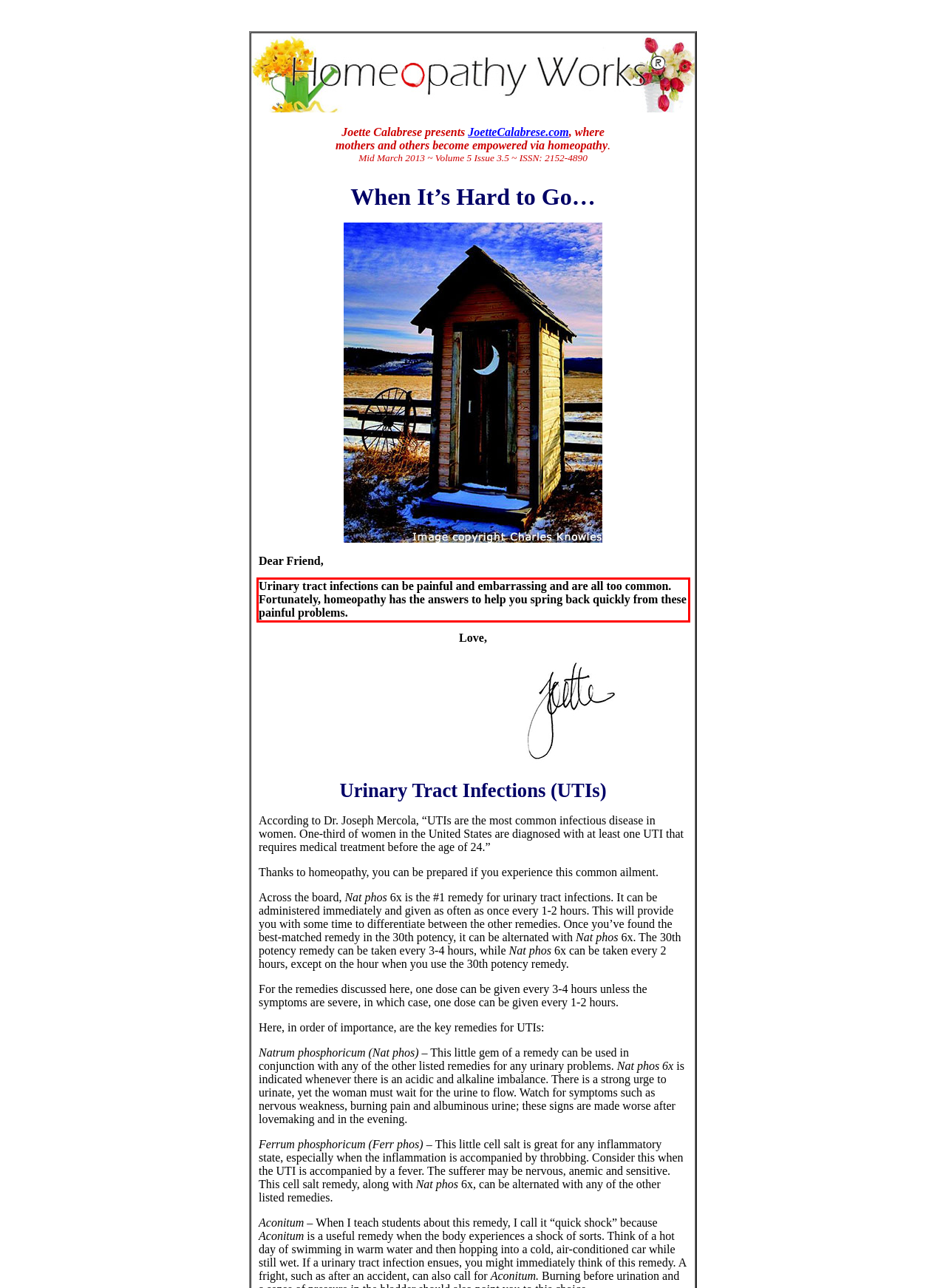In the screenshot of the webpage, find the red bounding box and perform OCR to obtain the text content restricted within this red bounding box.

Urinary tract infections can be painful and embarrassing and are all too common. Fortunately, homeopathy has the answers to help you spring back quickly from these painful problems.